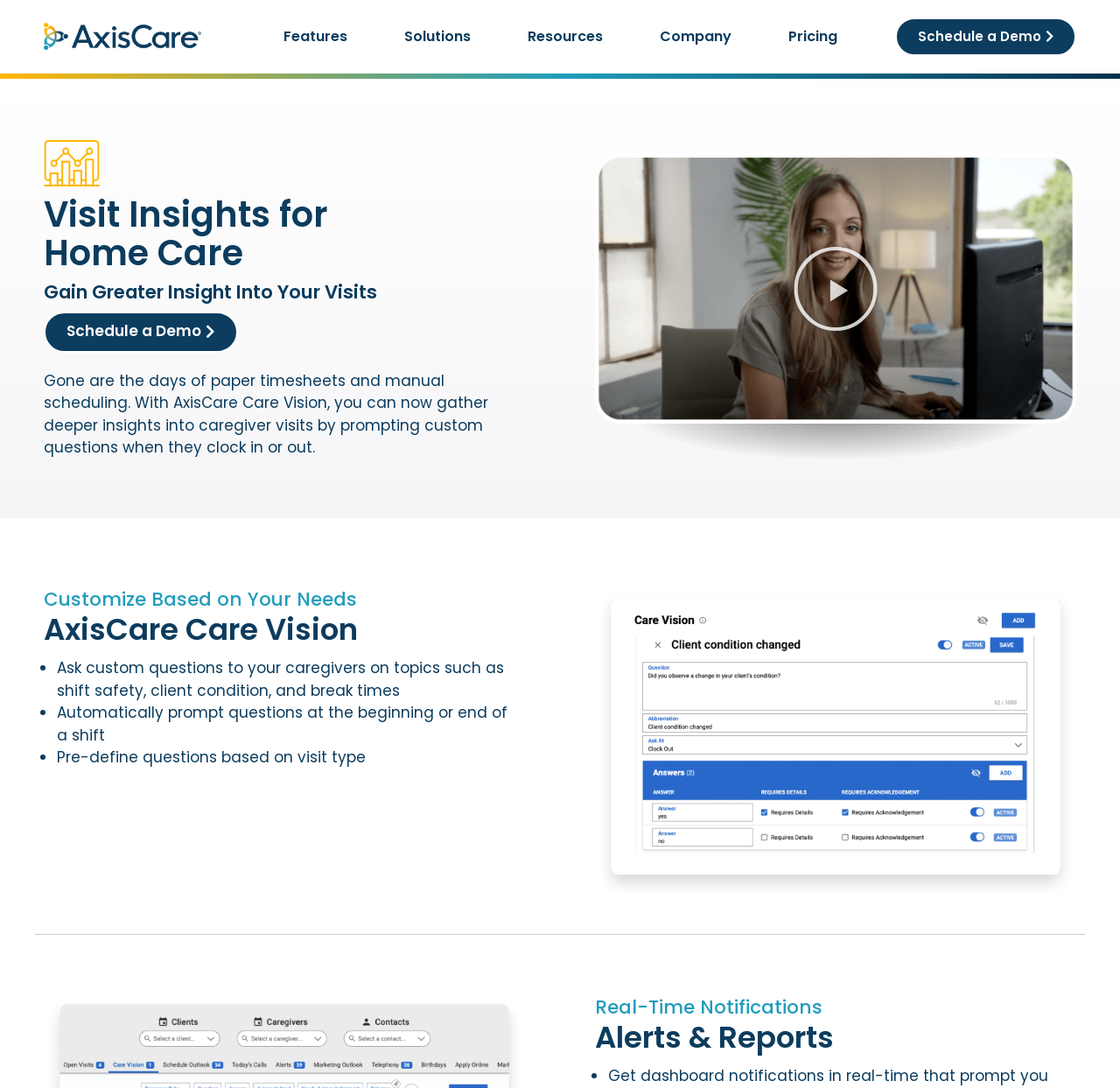Can you provide the bounding box coordinates for the element that should be clicked to implement the instruction: "Share on Facebook"?

None